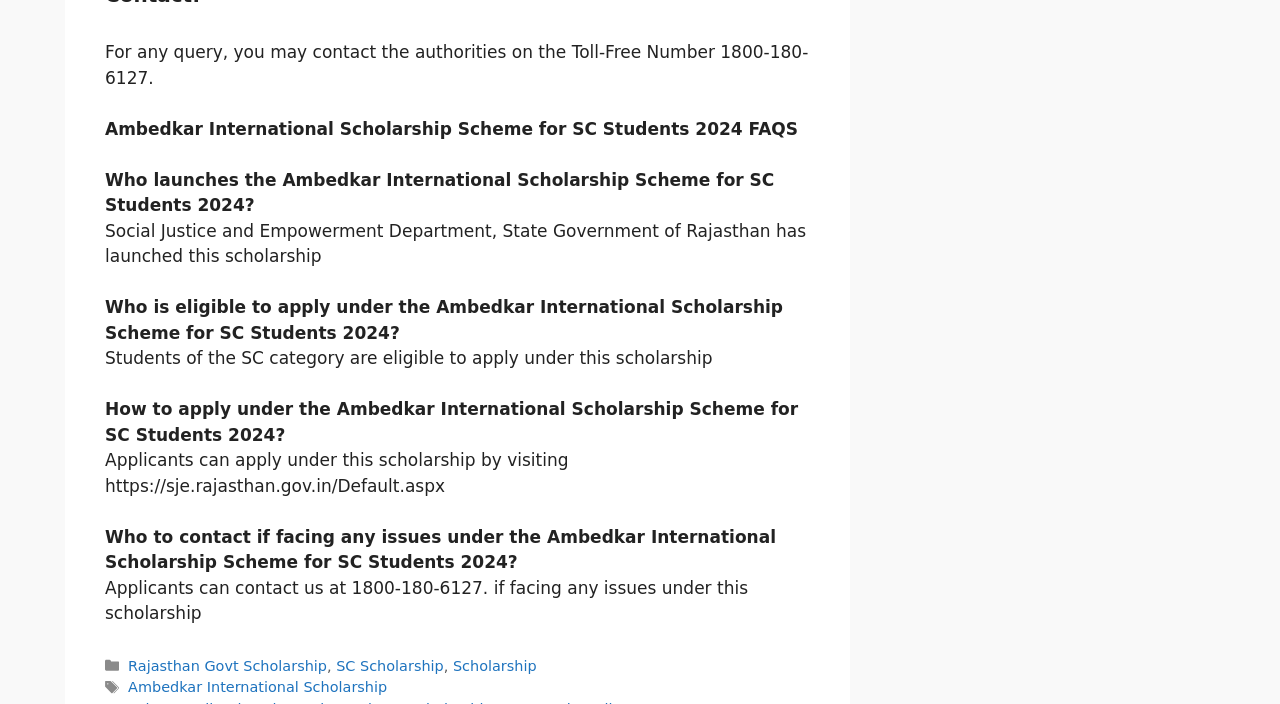Determine the bounding box coordinates for the area that needs to be clicked to fulfill this task: "view SC Scholarship". The coordinates must be given as four float numbers between 0 and 1, i.e., [left, top, right, bottom].

[0.263, 0.934, 0.347, 0.957]